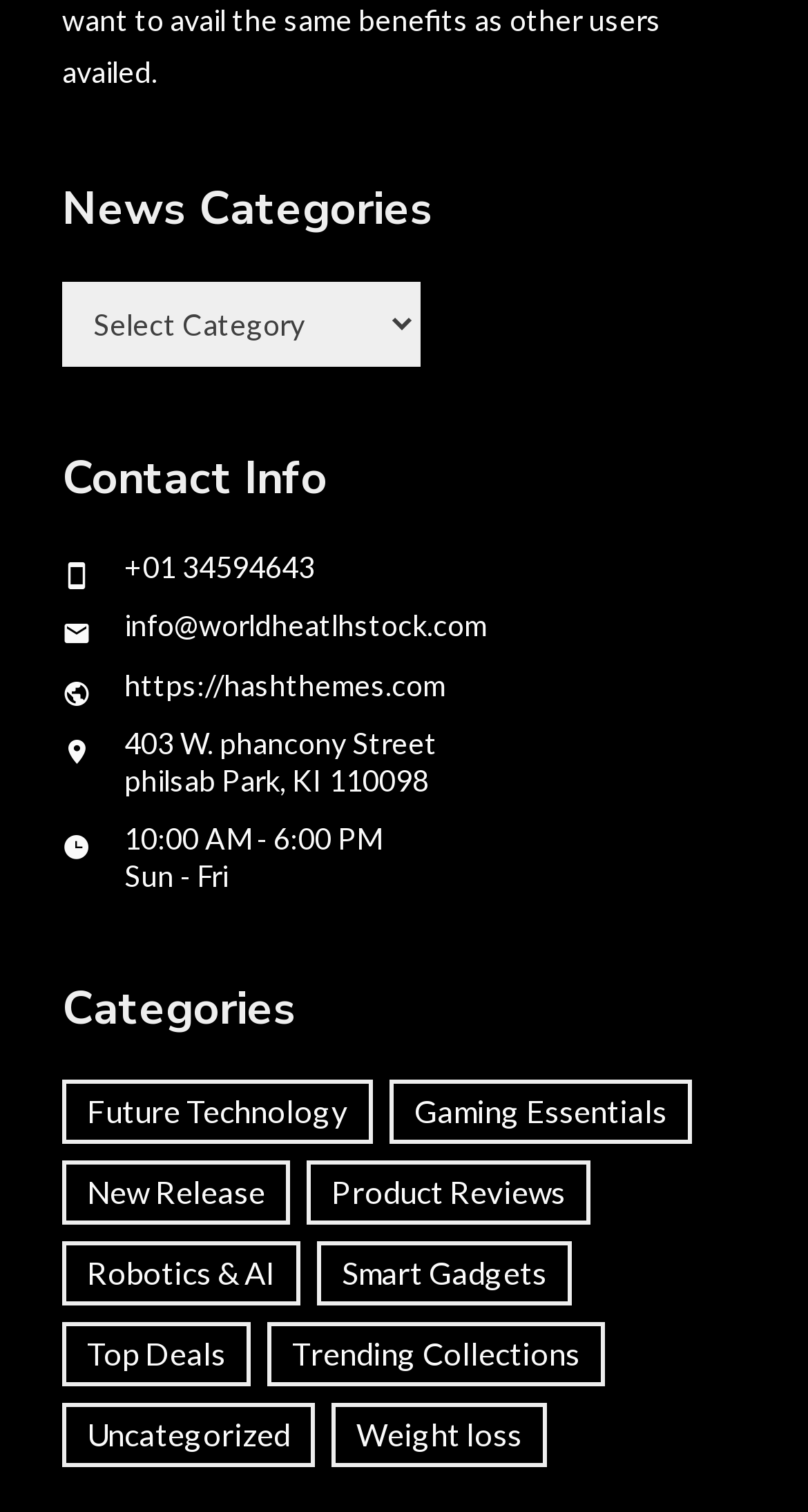How many items are in the 'Uncategorized' category?
Using the information from the image, answer the question thoroughly.

I found the number of items in the 'Uncategorized' category by looking at the link text, which says 'Uncategorized (33 items)'.